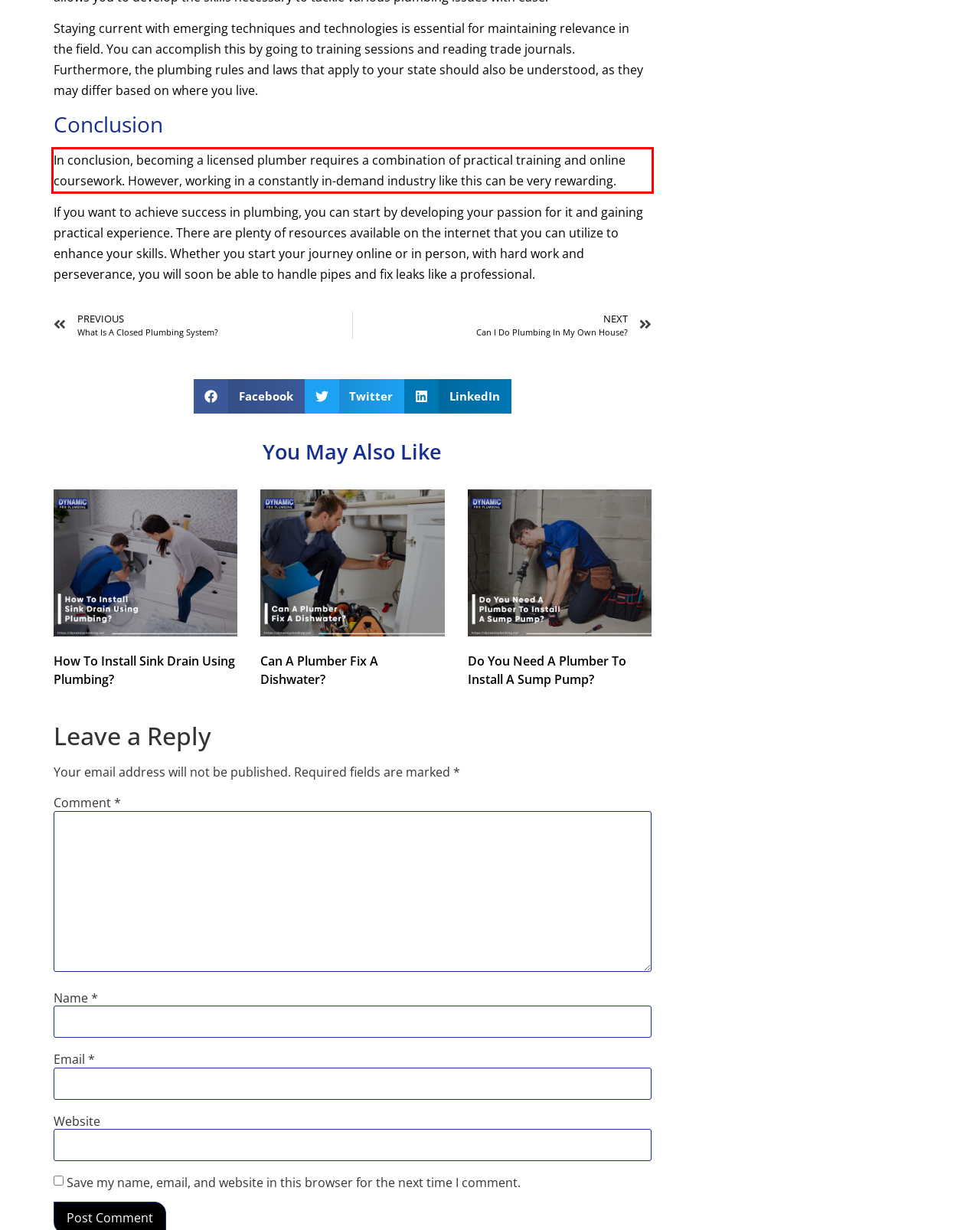Examine the screenshot of the webpage, locate the red bounding box, and perform OCR to extract the text contained within it.

In conclusion, becoming a licensed plumber requires a combination of practical training and online coursework. However, working in a constantly in-demand industry like this can be very rewarding.